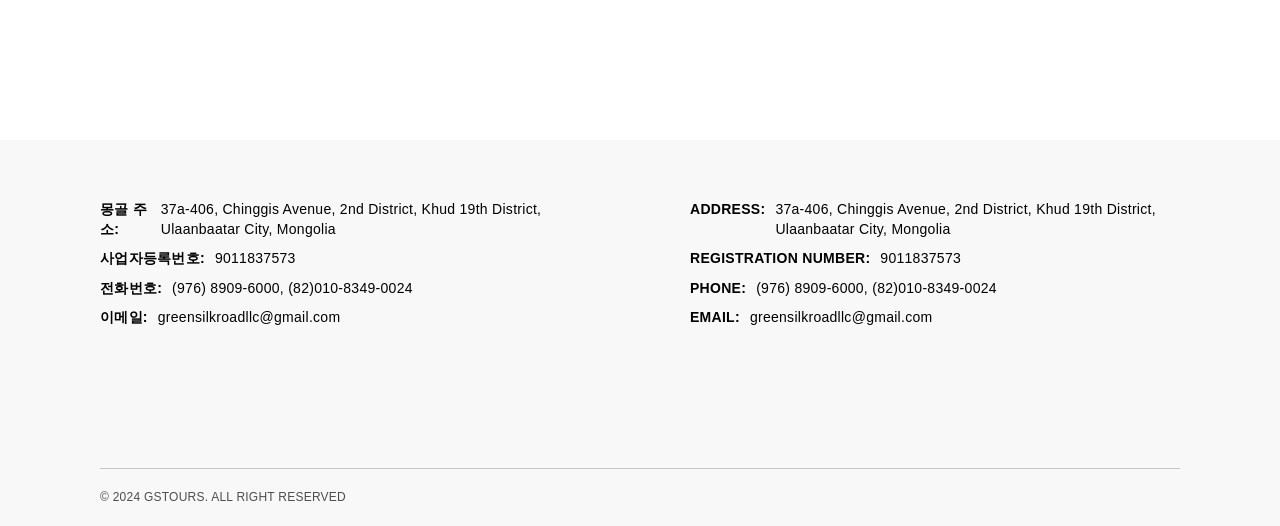Provide the bounding box coordinates for the specified HTML element described in this description: "aria-label="footer-menu"". The coordinates should be four float numbers ranging from 0 to 1, in the format [left, top, right, bottom].

[0.438, 0.7, 0.469, 0.776]